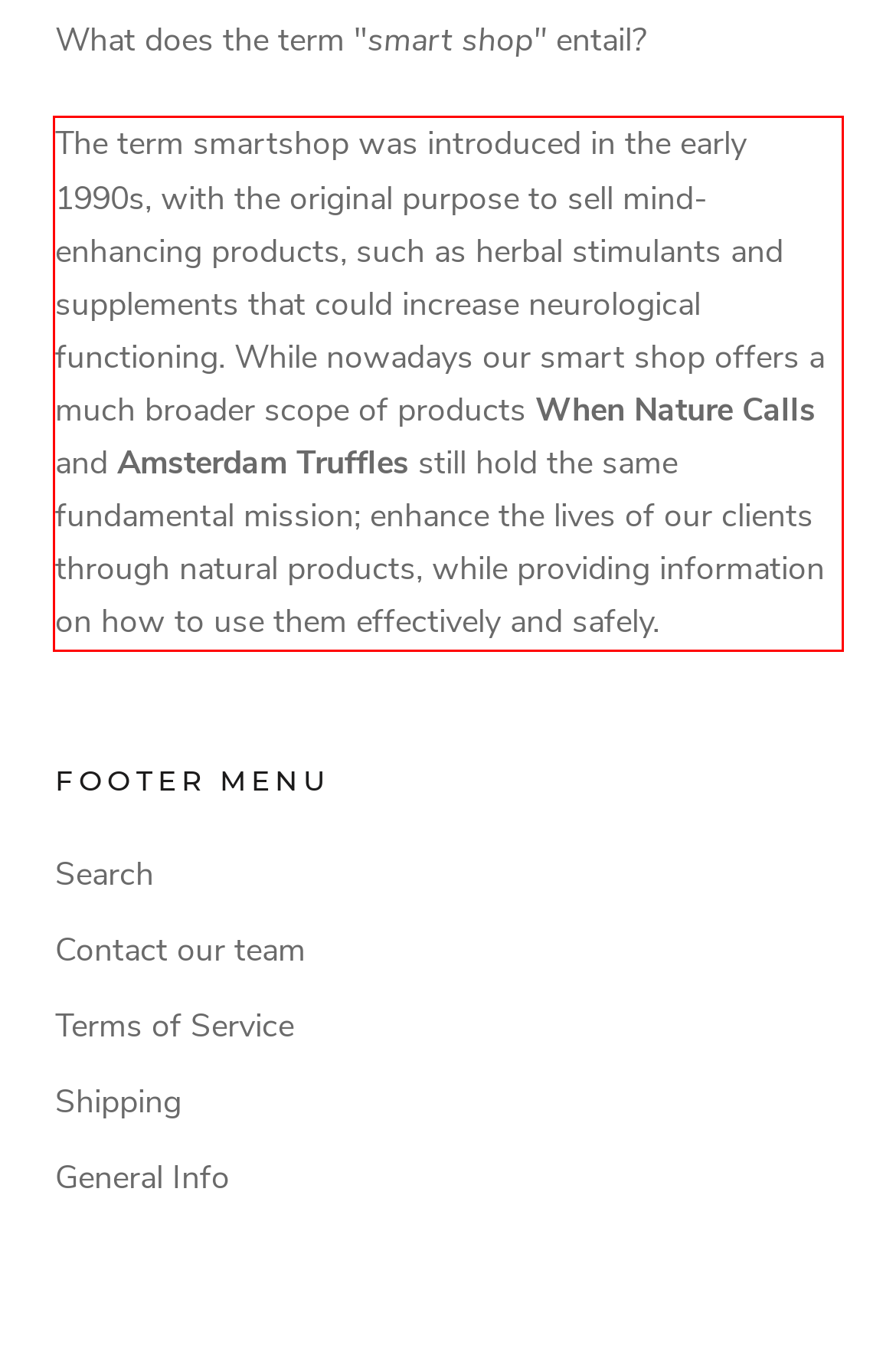You are provided with a screenshot of a webpage that includes a UI element enclosed in a red rectangle. Extract the text content inside this red rectangle.

The term smartshop was introduced in the early 1990s, with the original purpose to sell mind-enhancing products, such as herbal stimulants and supplements that could increase neurological functioning. While nowadays our smart shop offers a much broader scope of products When Nature Calls and Amsterdam Truffles still hold the same fundamental mission; enhance the lives of our clients through natural products, while providing information on how to use them effectively and safely.